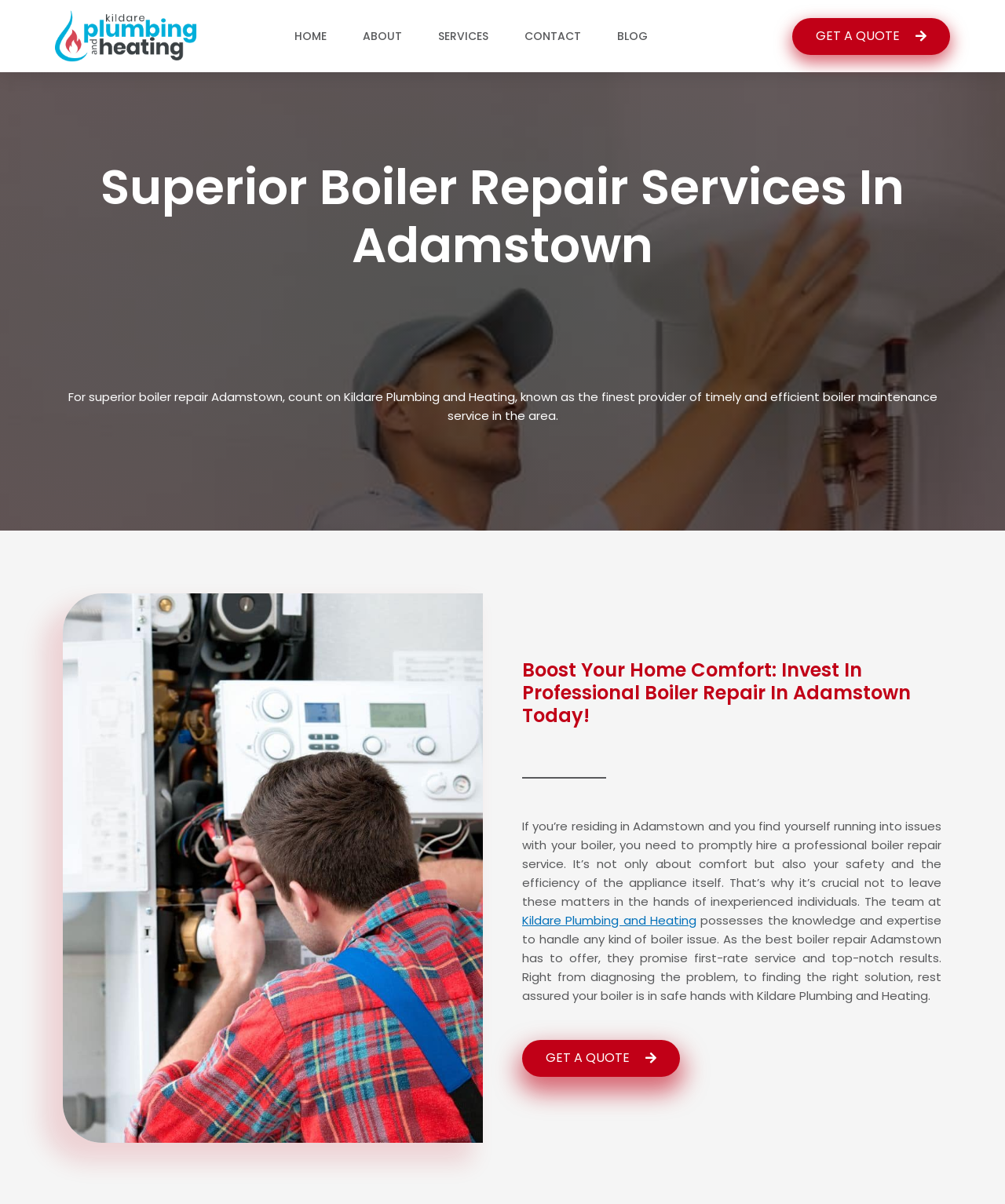From the webpage screenshot, identify the region described by Kildare Plumbing and Heating. Provide the bounding box coordinates as (top-left x, top-left y, bottom-right x, bottom-right y), with each value being a floating point number between 0 and 1.

[0.52, 0.757, 0.693, 0.771]